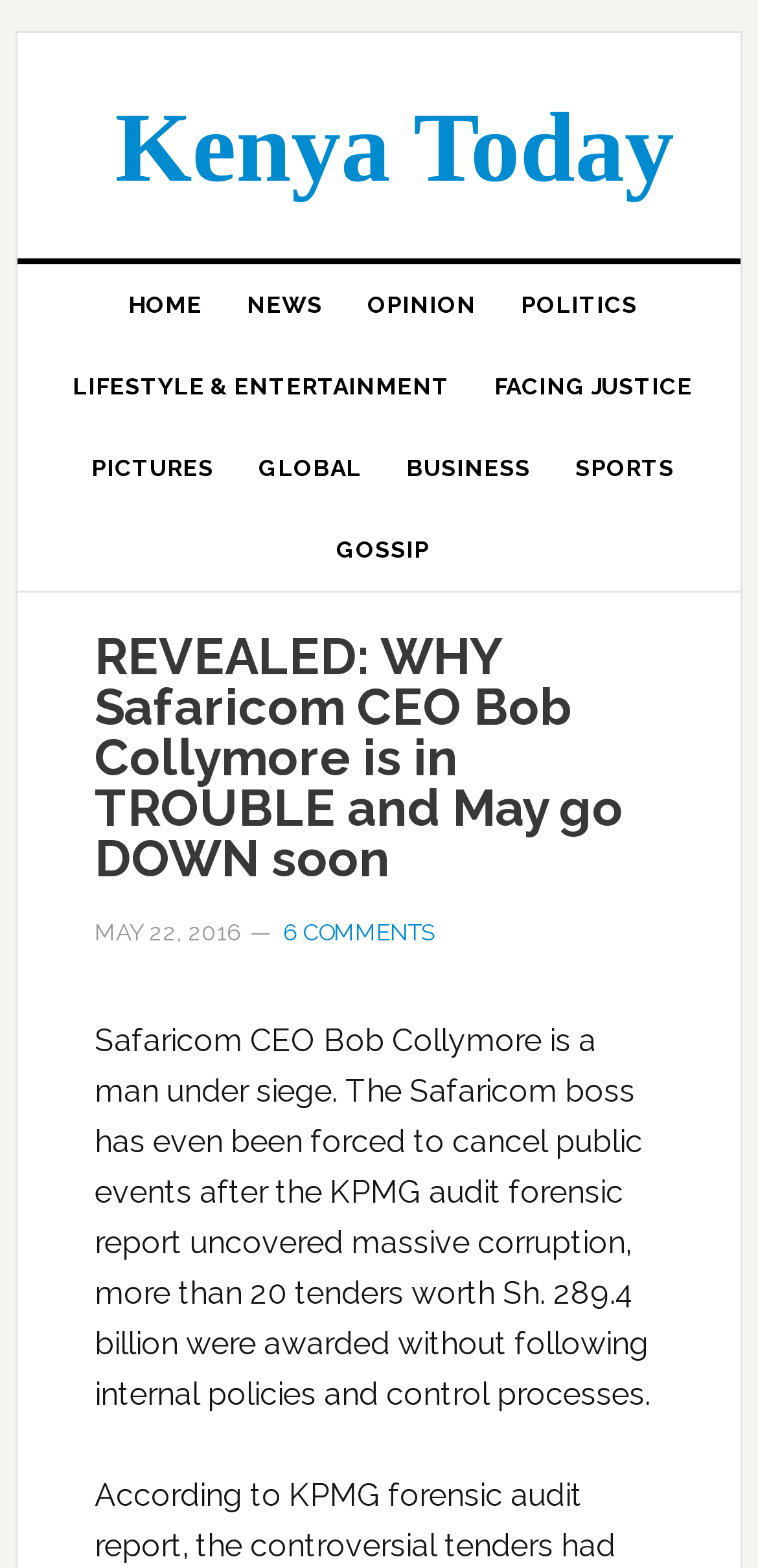Please identify the bounding box coordinates of the element I need to click to follow this instruction: "go to home page".

[0.138, 0.169, 0.297, 0.221]